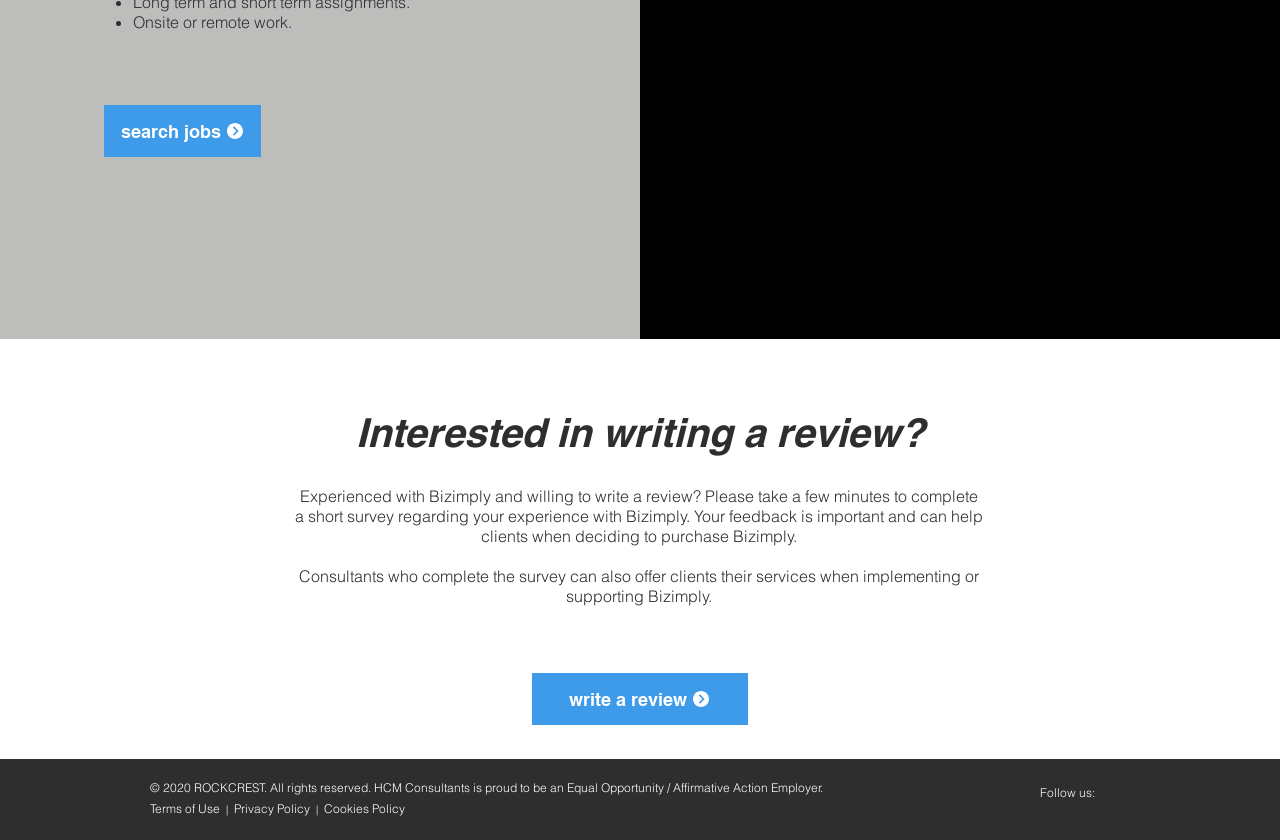Please specify the bounding box coordinates of the clickable section necessary to execute the following command: "write a review".

[0.416, 0.801, 0.584, 0.863]